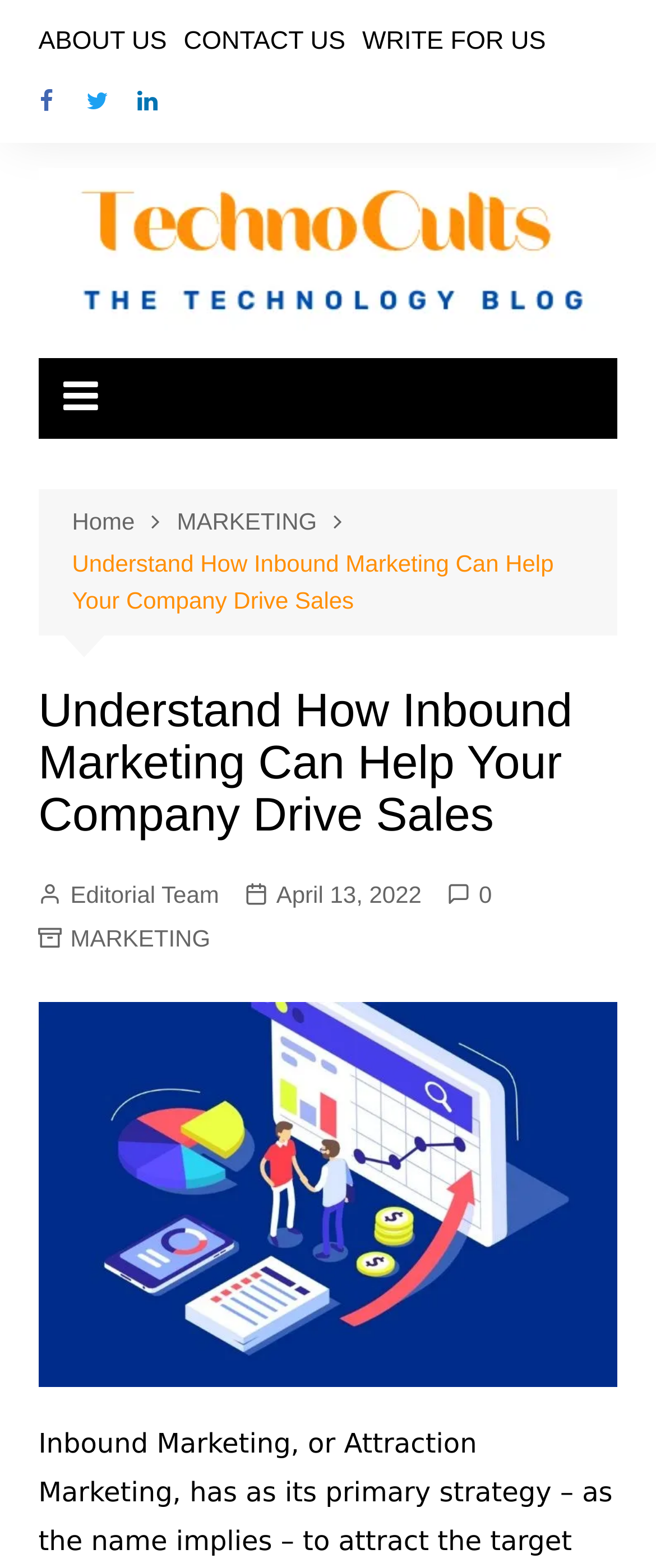Using the element description: "April 13, 2022", determine the bounding box coordinates. The coordinates should be in the format [left, top, right, bottom], with values between 0 and 1.

[0.372, 0.559, 0.643, 0.583]